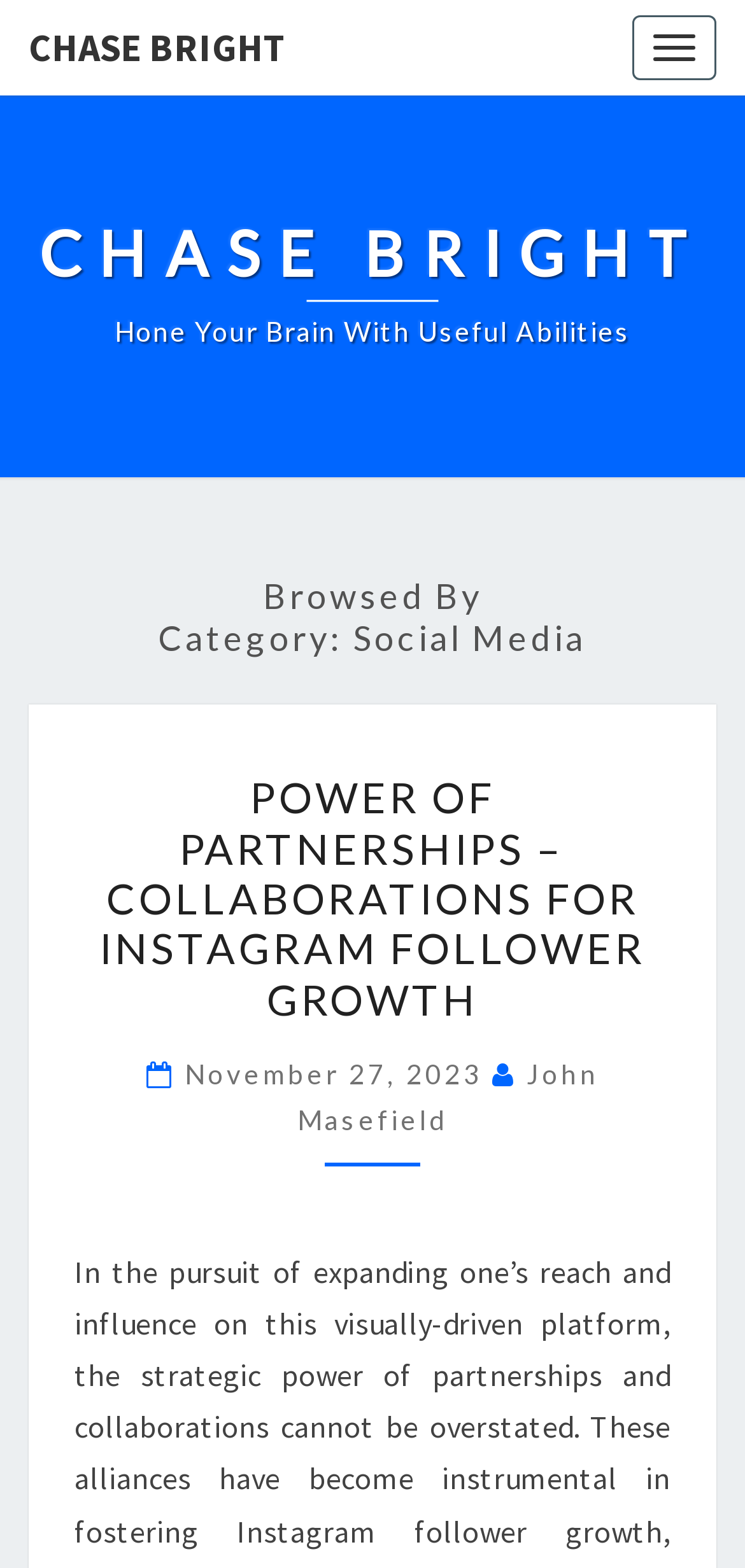What is the title of the first article?
Please answer the question as detailed as possible based on the image.

The first article's title can be found in the StaticText element 'POWER OF PARTNERSHIPS – COLLABORATIONS FOR INSTAGRAM FOLLOWER GROWTH' located within the HeaderAsNonLandmark element. This title is also a link, indicating that it is the title of an article.